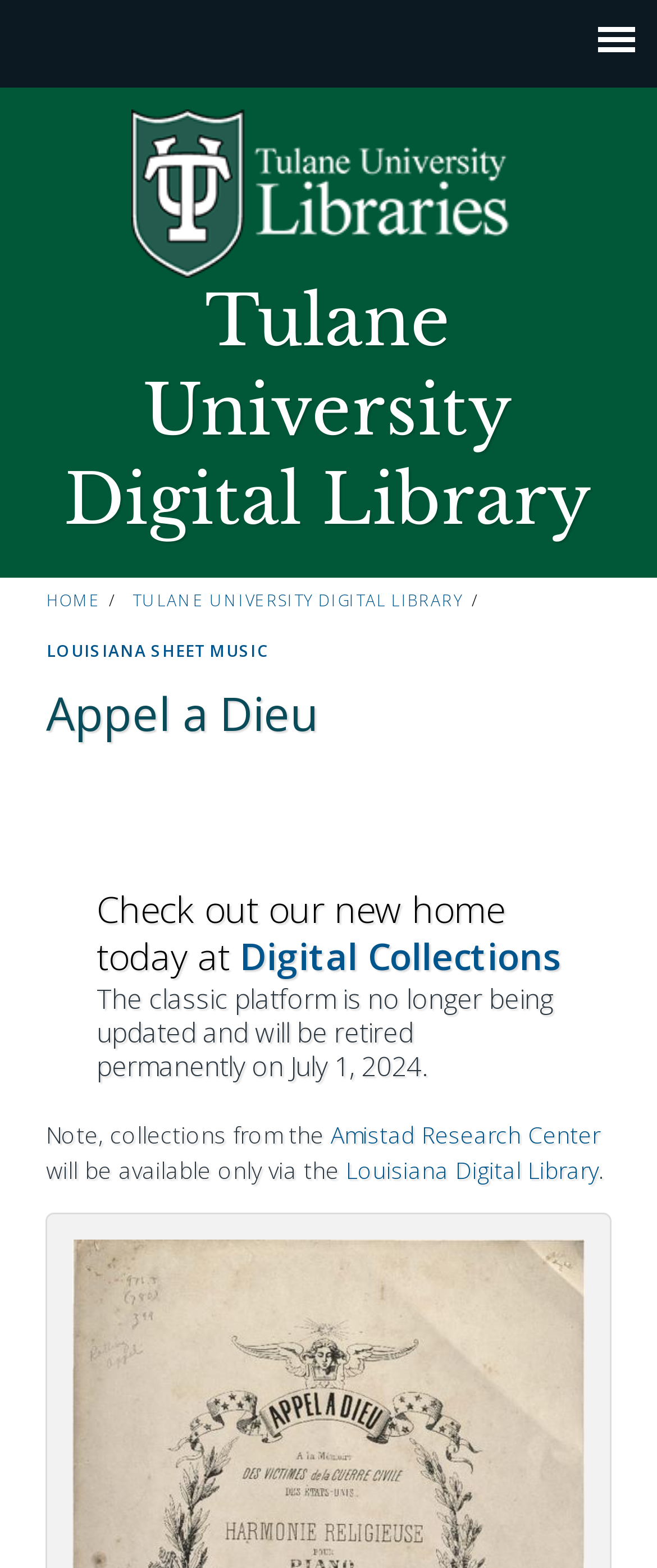Find the bounding box coordinates for the element that must be clicked to complete the instruction: "Access Louisiana Digital Library". The coordinates should be four float numbers between 0 and 1, indicated as [left, top, right, bottom].

[0.526, 0.735, 0.911, 0.756]